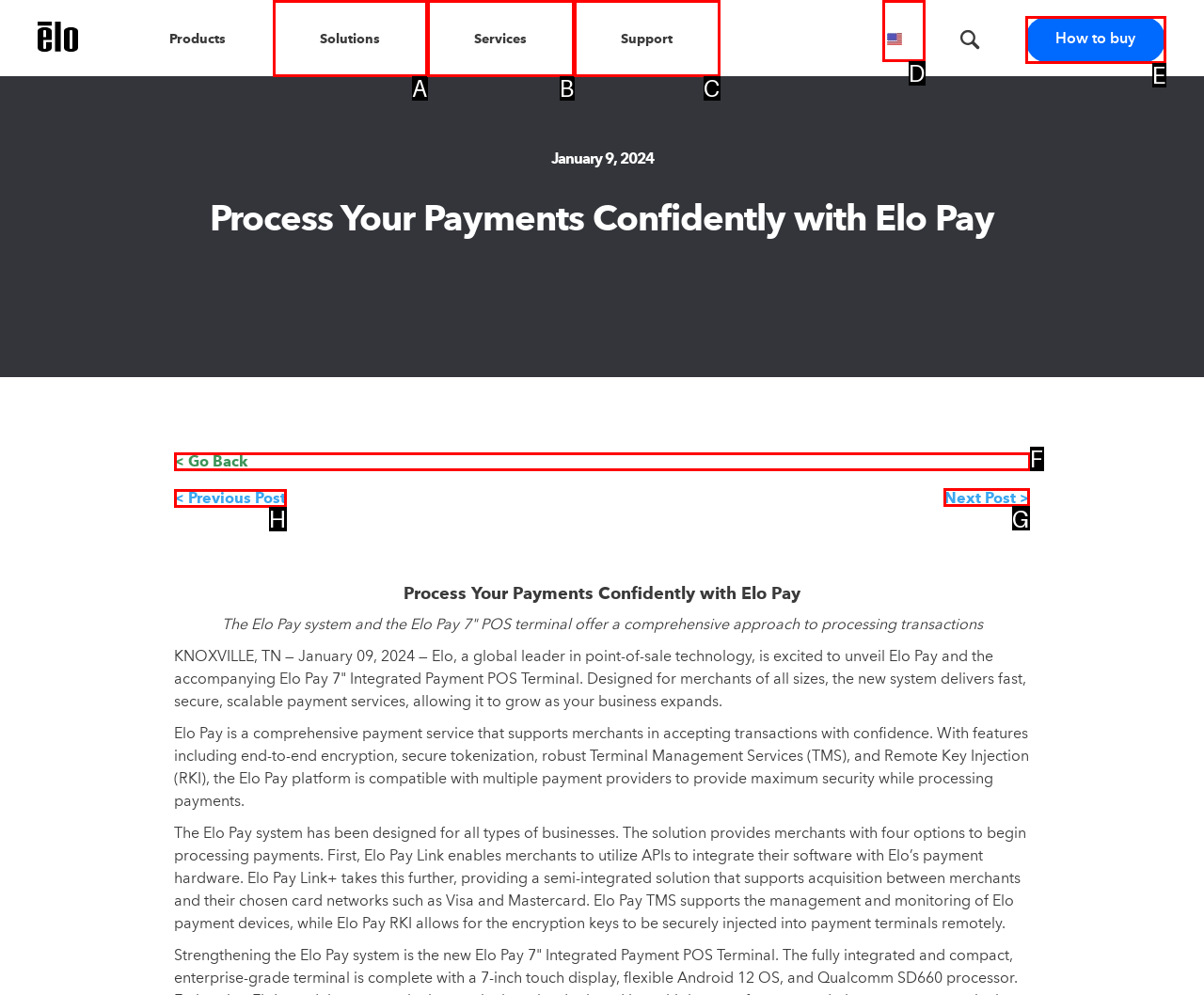Select the HTML element to finish the task: Click on the Next Post link Reply with the letter of the correct option.

G